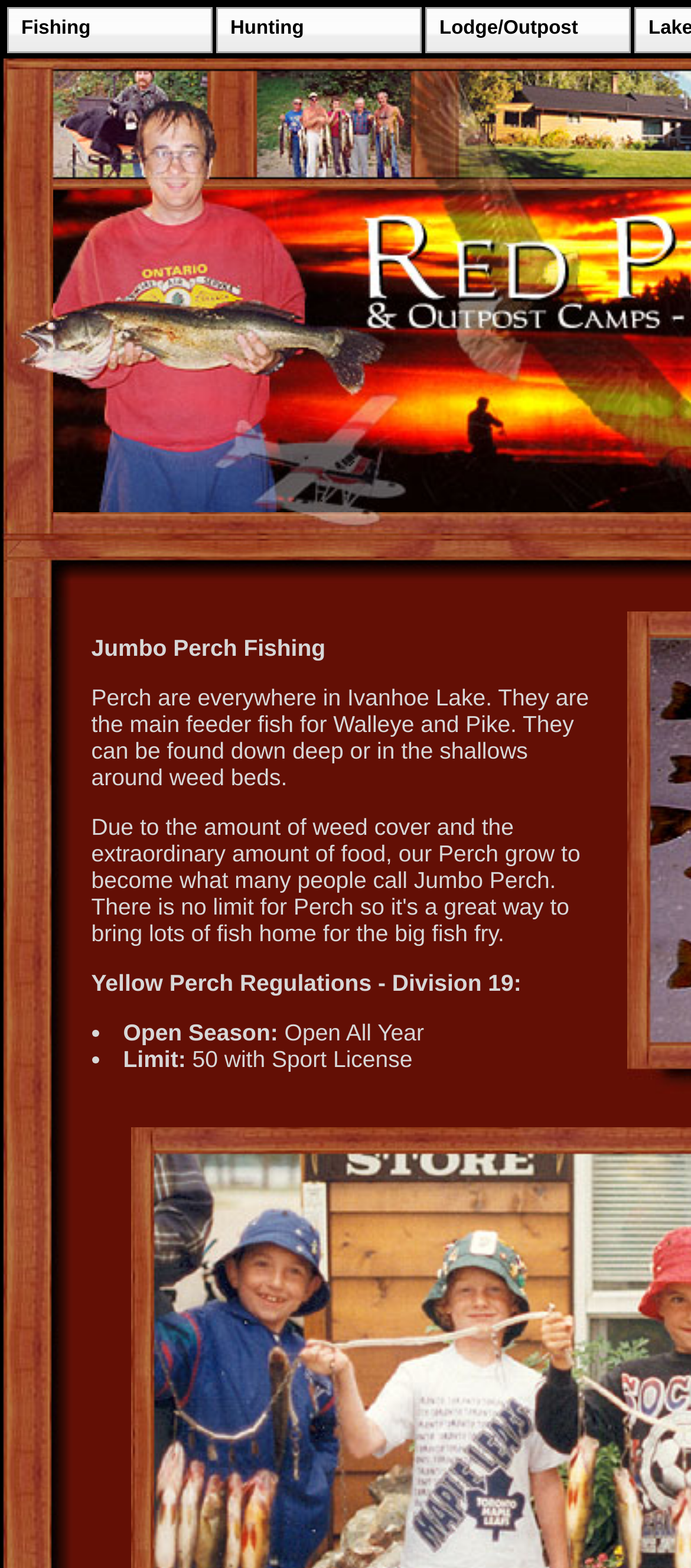Please specify the bounding box coordinates in the format (top-left x, top-left y, bottom-right x, bottom-right y), with all values as floating point numbers between 0 and 1. Identify the bounding box of the UI element described by: Hunting

[0.313, 0.005, 0.61, 0.034]